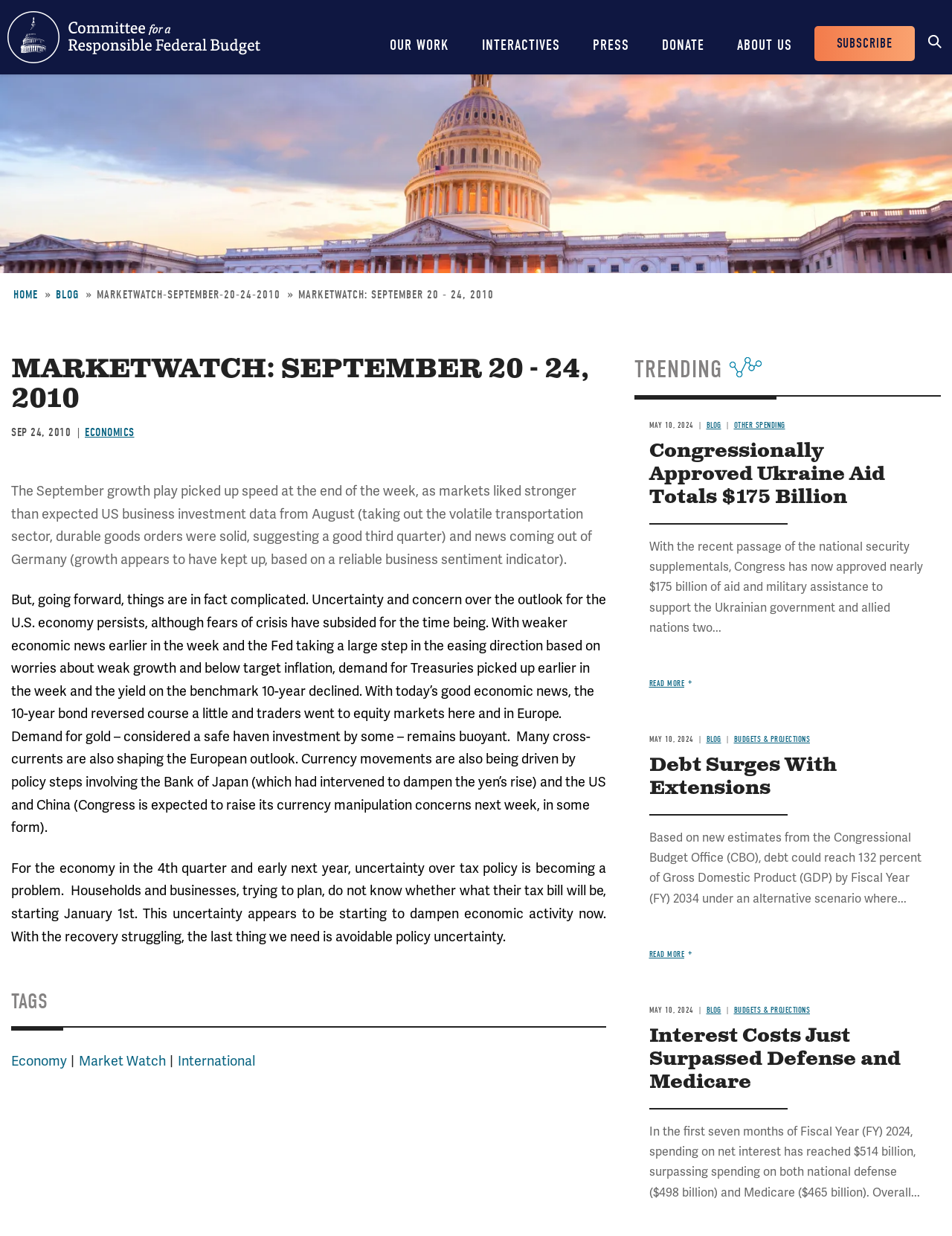Identify the bounding box coordinates for the region to click in order to carry out this instruction: "Click on the 'OUR WORK' link". Provide the coordinates using four float numbers between 0 and 1, formatted as [left, top, right, bottom].

[0.394, 0.0, 0.488, 0.06]